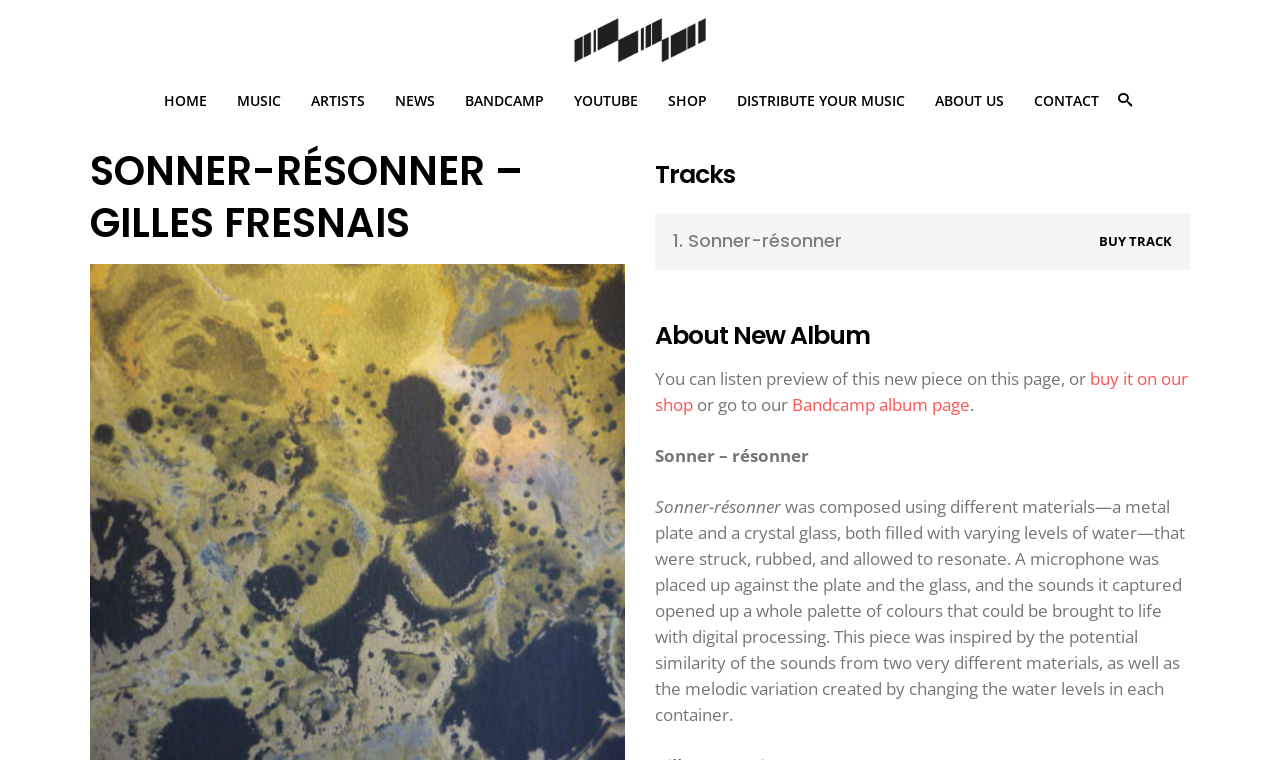Please give a succinct answer using a single word or phrase:
What is the title of the new album?

Sonner-résonner